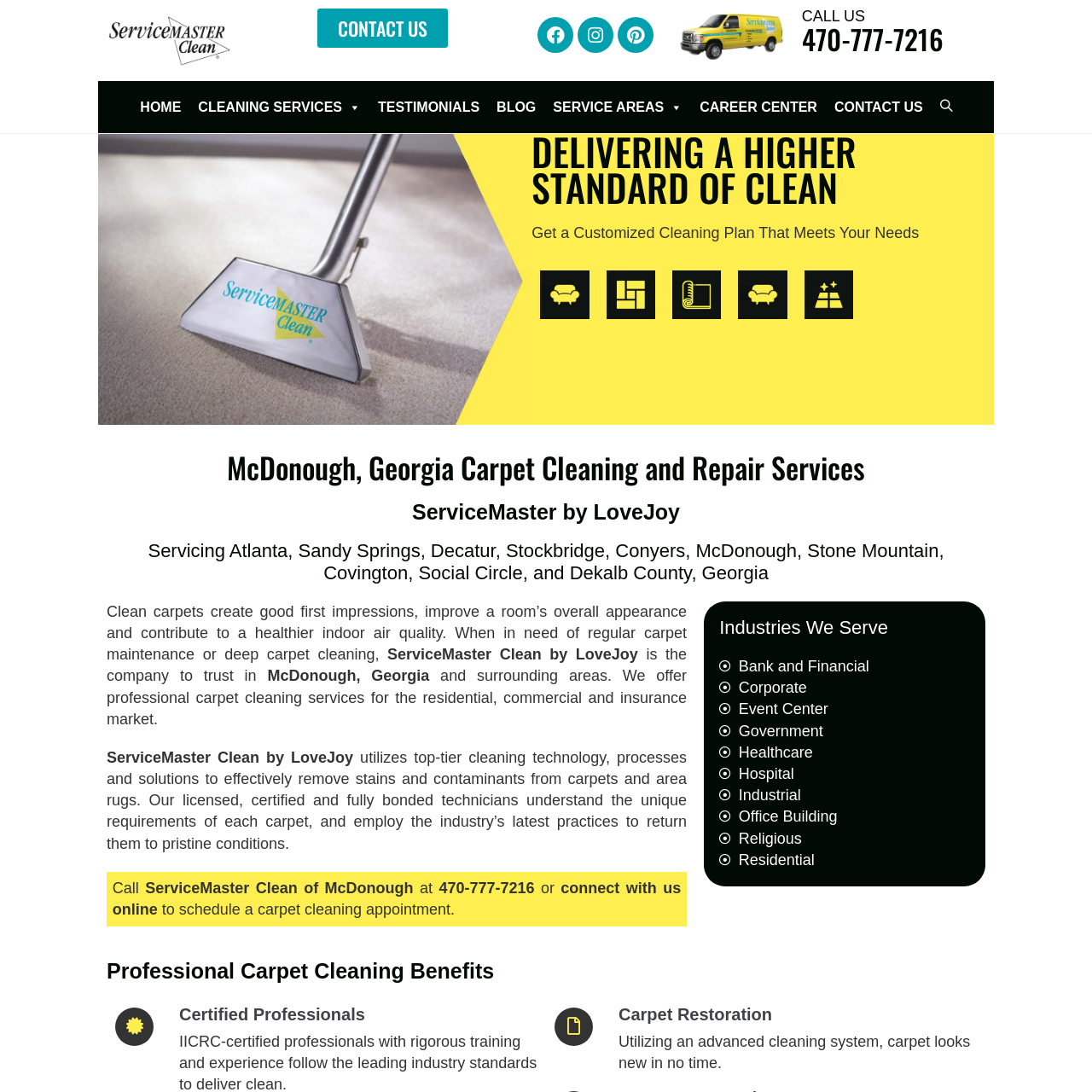Give the bounding box coordinates for the element described by: "CoQ10".

None